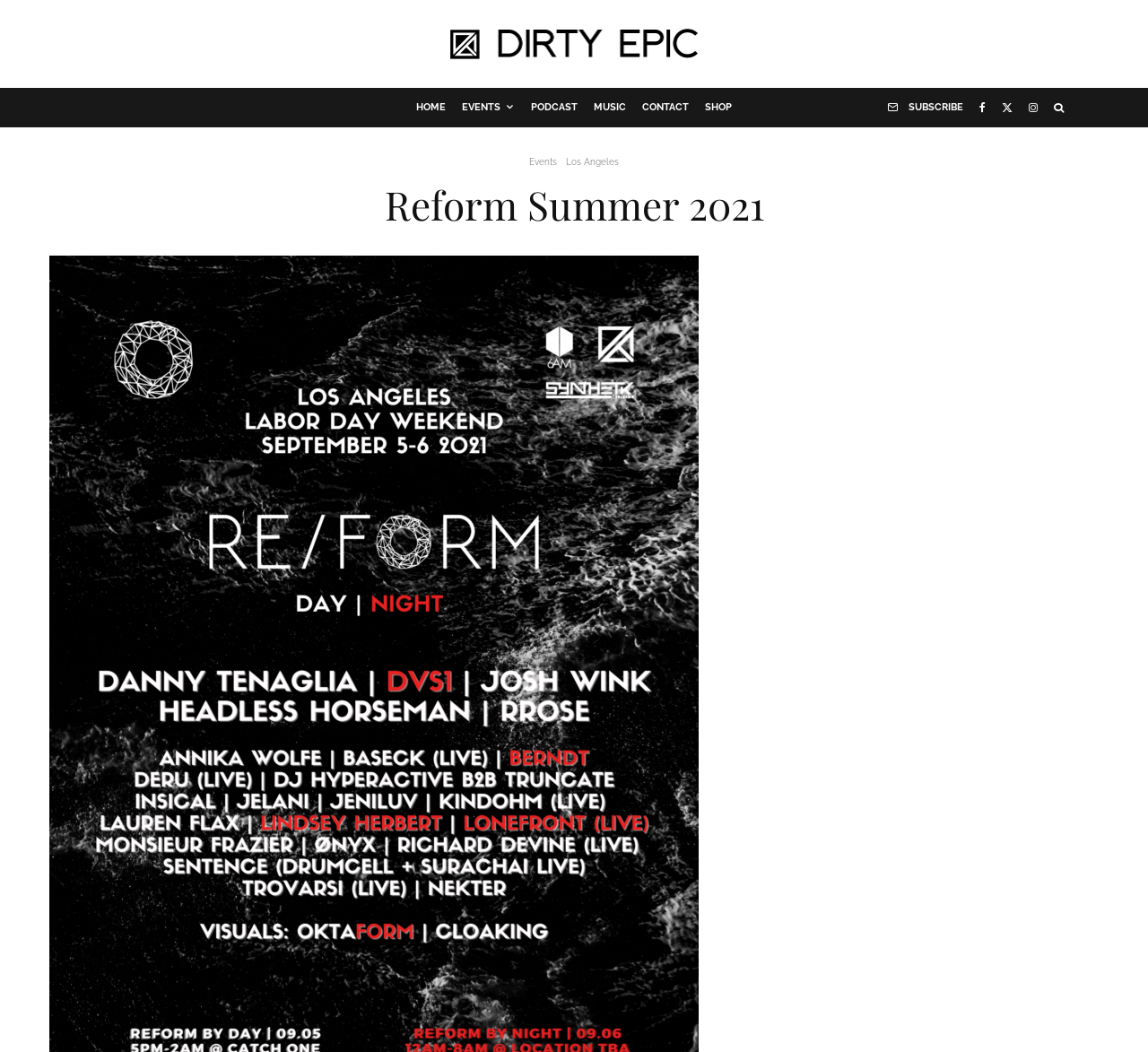Determine the bounding box coordinates of the element's region needed to click to follow the instruction: "view events". Provide these coordinates as four float numbers between 0 and 1, formatted as [left, top, right, bottom].

[0.461, 0.146, 0.485, 0.162]